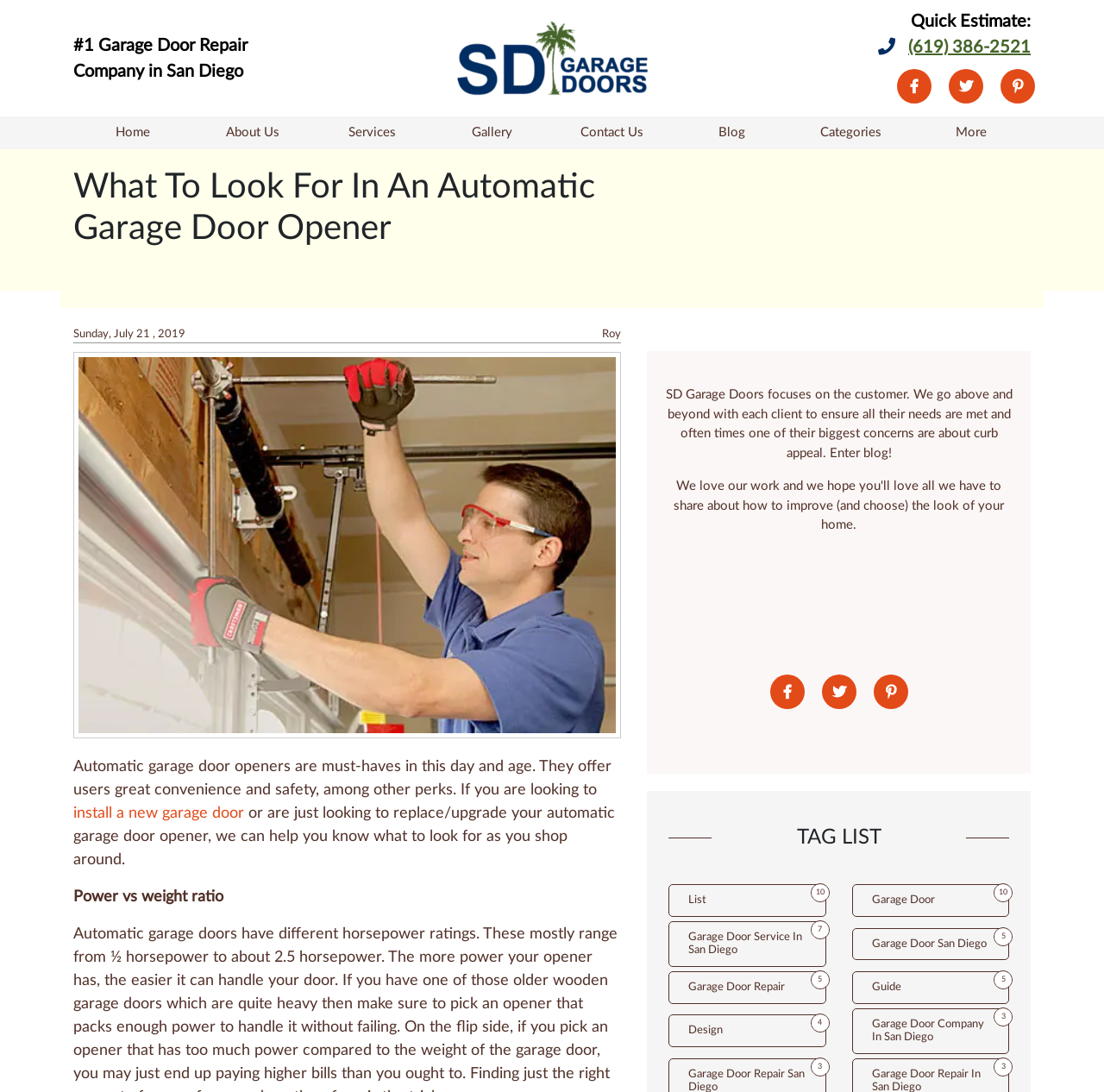Determine the bounding box coordinates of the clickable region to execute the instruction: "Click the logo of SD Garage Doors in San Diego". The coordinates should be four float numbers between 0 and 1, denoted as [left, top, right, bottom].

[0.363, 0.019, 0.637, 0.087]